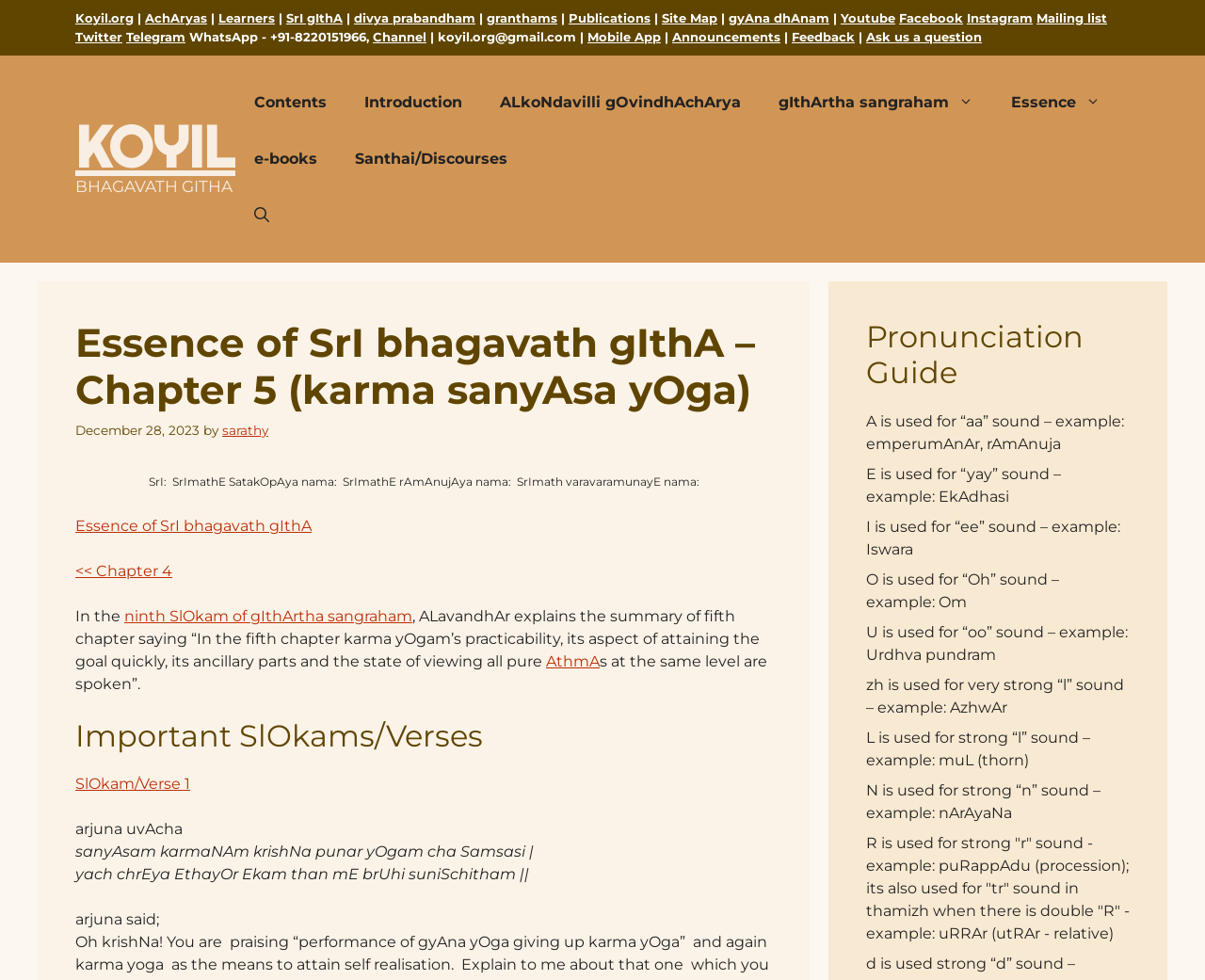Indicate the bounding box coordinates of the element that needs to be clicked to satisfy the following instruction: "Visit the 'Real News Antigua' homepage". The coordinates should be four float numbers between 0 and 1, i.e., [left, top, right, bottom].

None